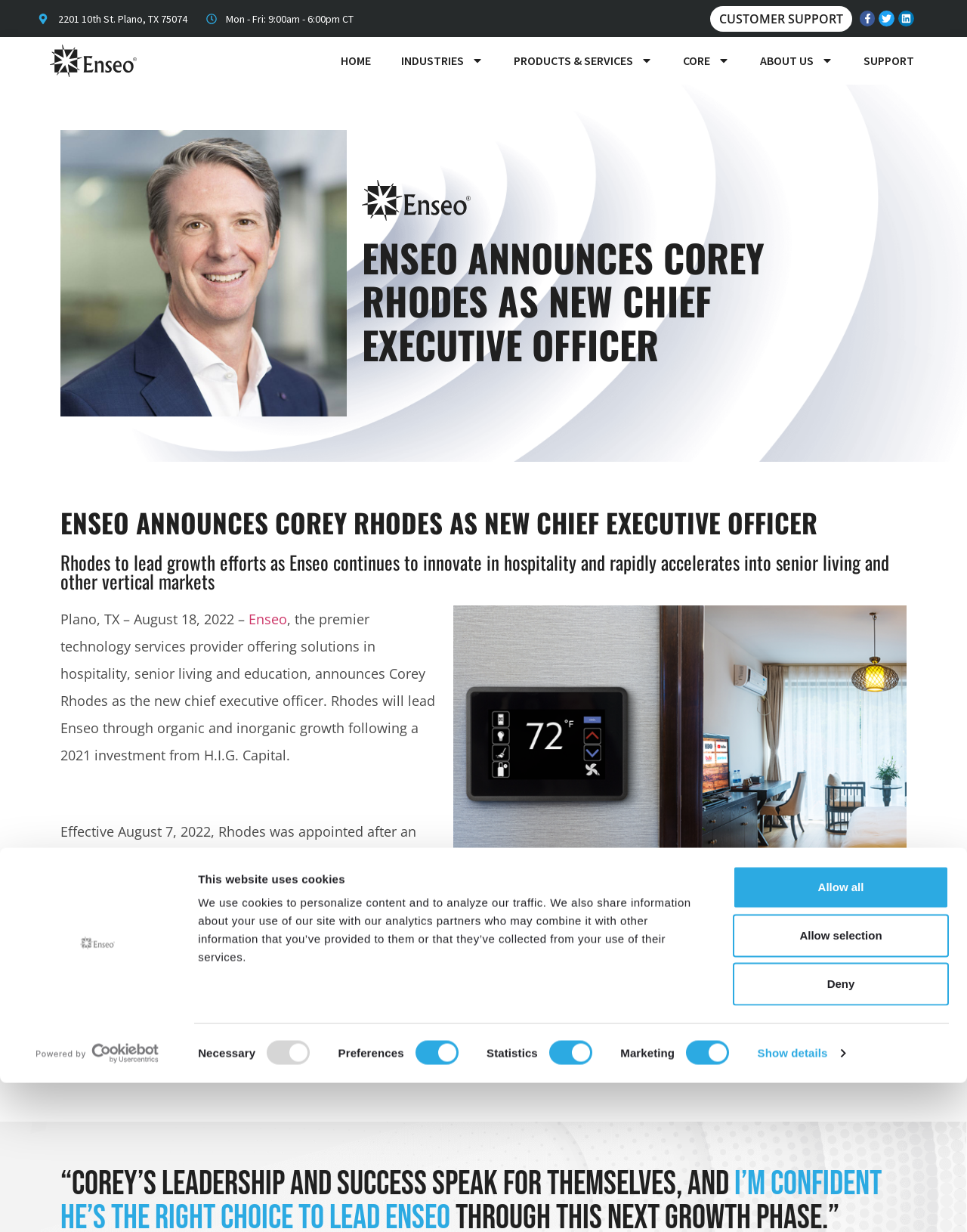Please specify the bounding box coordinates of the region to click in order to perform the following instruction: "Click on the 'Mens Issues' link".

None